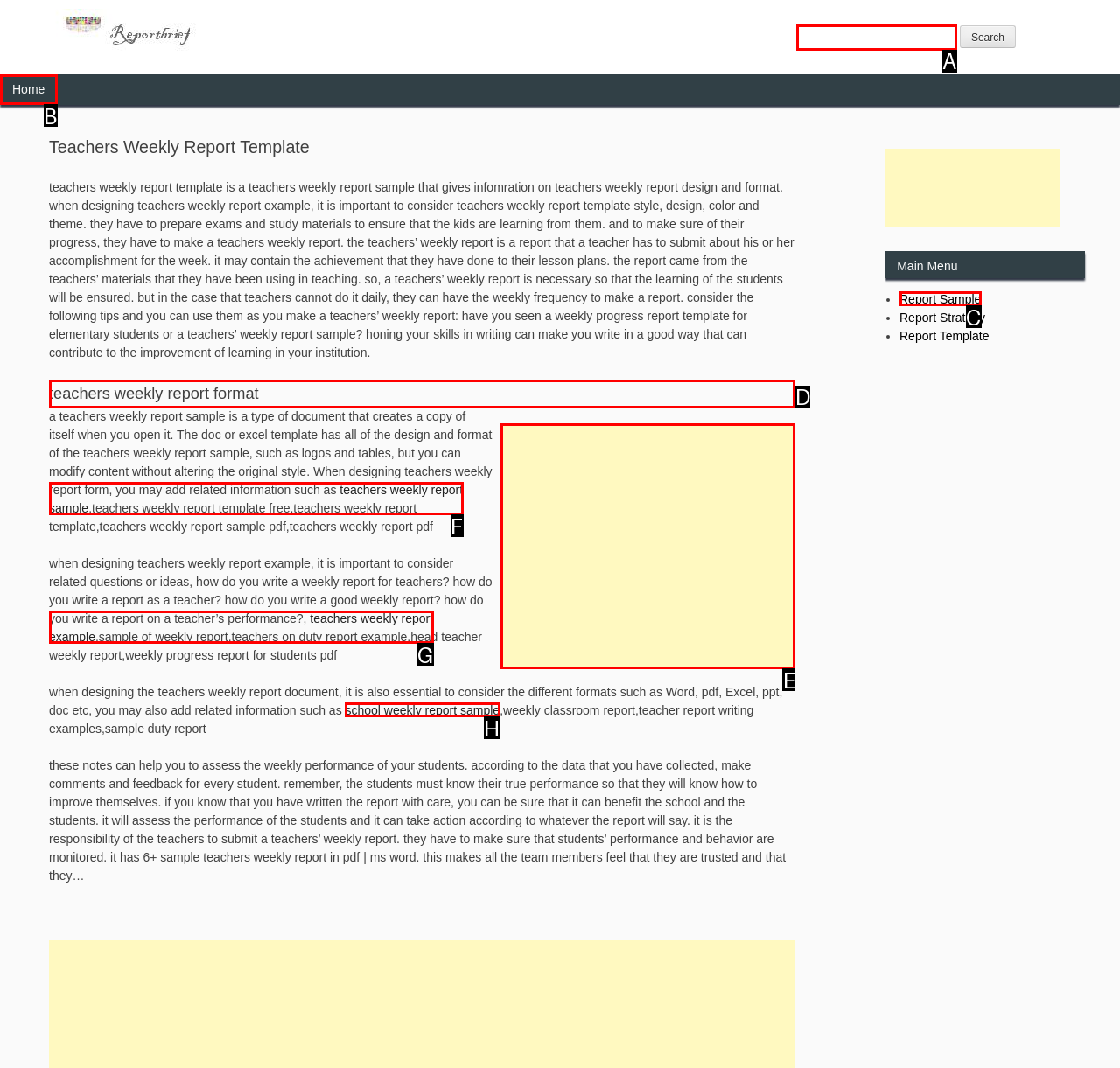Indicate which lettered UI element to click to fulfill the following task: View teachers weekly report format
Provide the letter of the correct option.

D